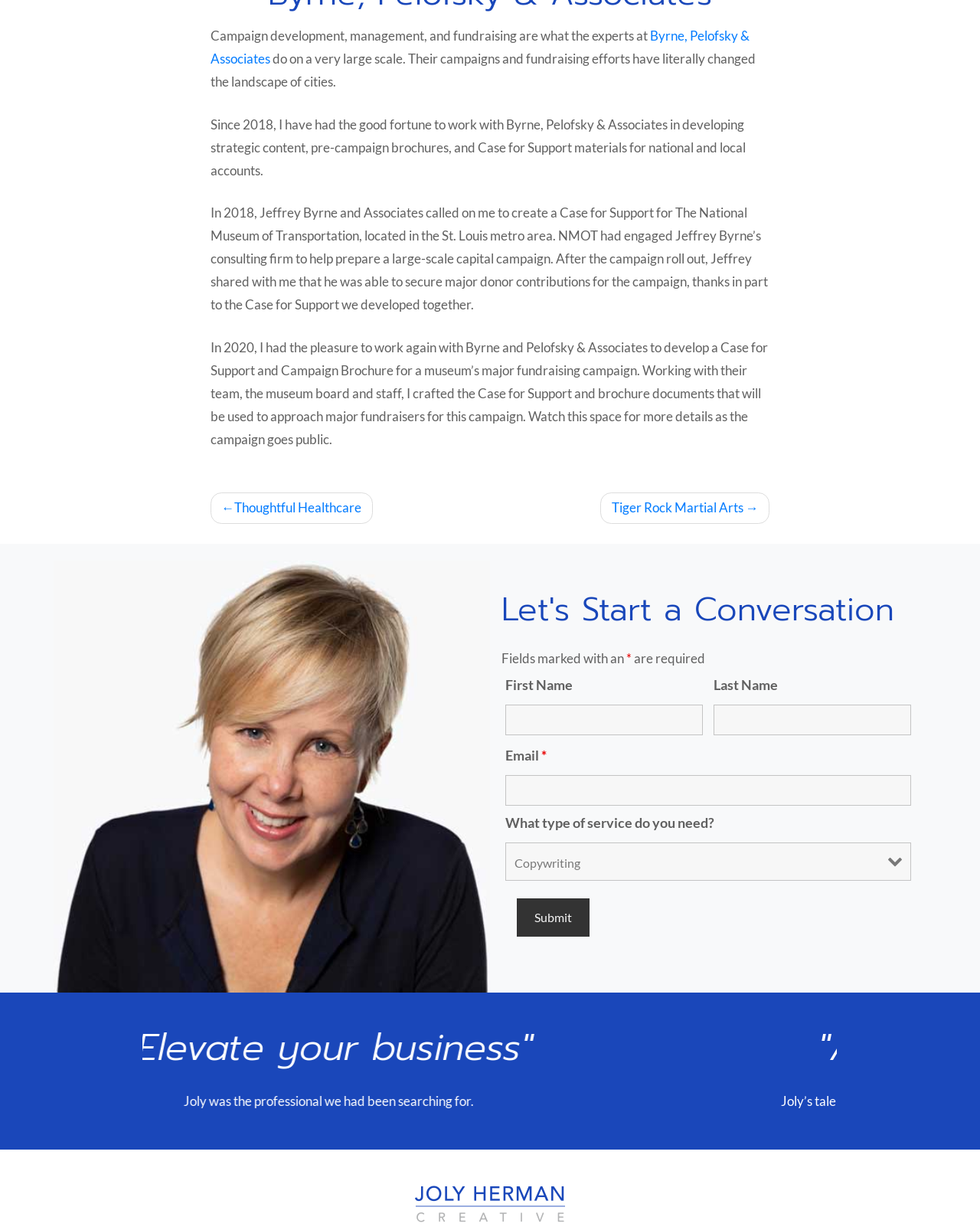Please provide the bounding box coordinates in the format (top-left x, top-left y, bottom-right x, bottom-right y). Remember, all values are floating point numbers between 0 and 1. What is the bounding box coordinate of the region described as: aria-describedby="nf-error-15" name="email"

[0.516, 0.63, 0.93, 0.655]